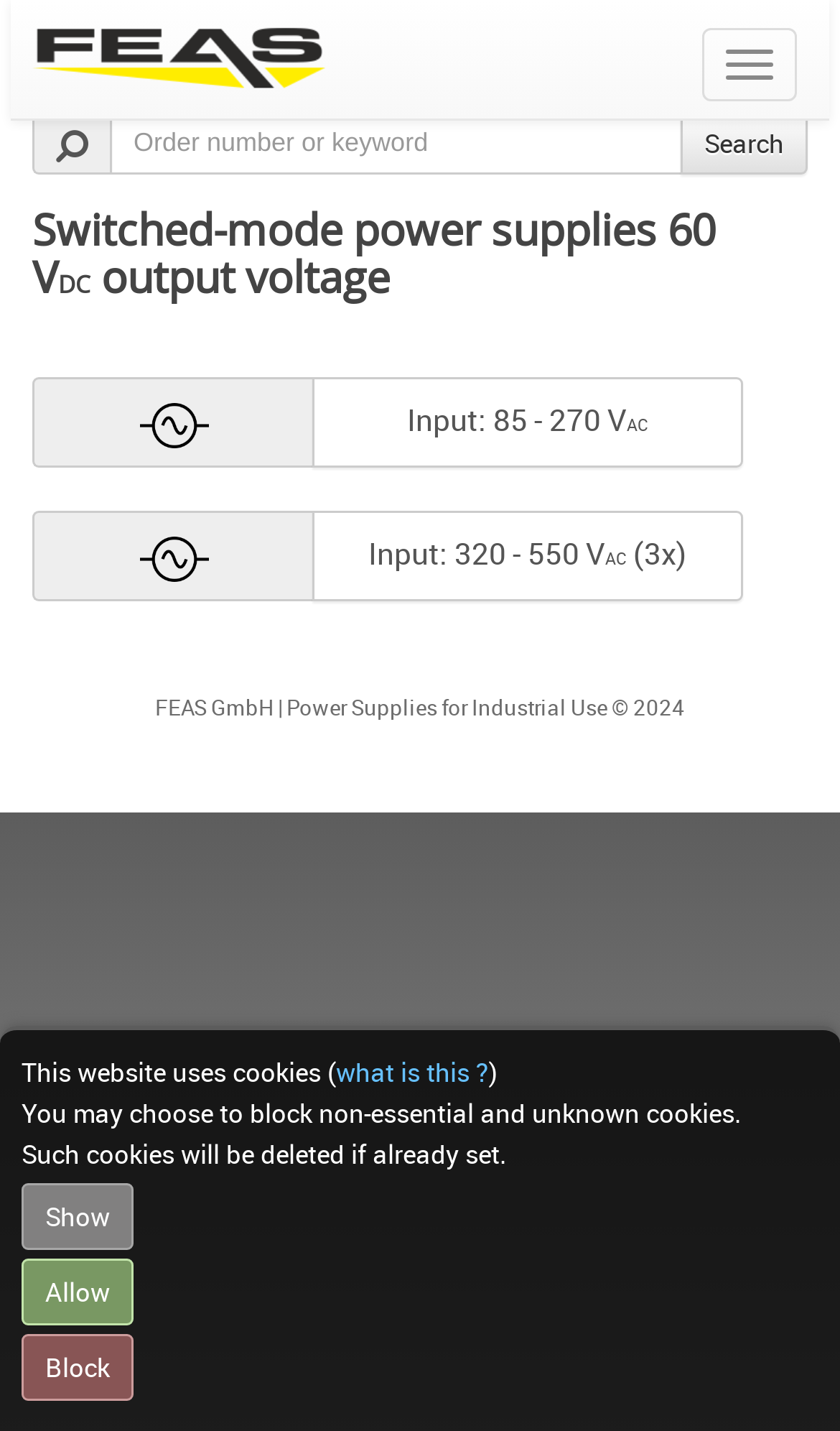Given the content of the image, can you provide a detailed answer to the question?
What is the purpose of the search bar?

The search bar is located below the top navigation bar, and it has a placeholder text 'Order number or keyword'. This suggests that the search bar is used to search for products by their order number or keyword.